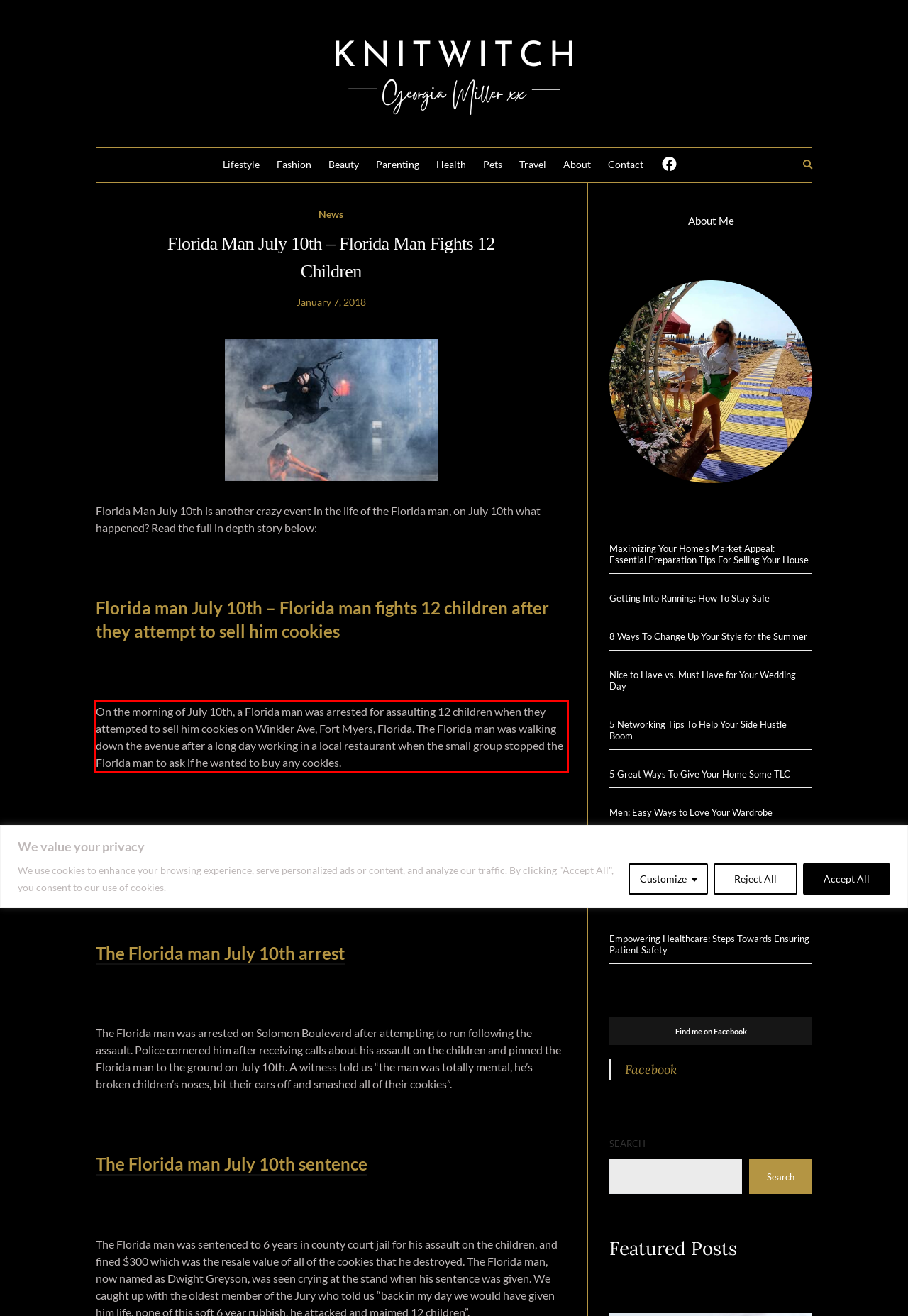Given a webpage screenshot, locate the red bounding box and extract the text content found inside it.

On the morning of July 10th, a Florida man was arrested for assaulting 12 children when they attempted to sell him cookies on Winkler Ave, Fort Myers, Florida. The Florida man was walking down the avenue after a long day working in a local restaurant when the small group stopped the Florida man to ask if he wanted to buy any cookies.